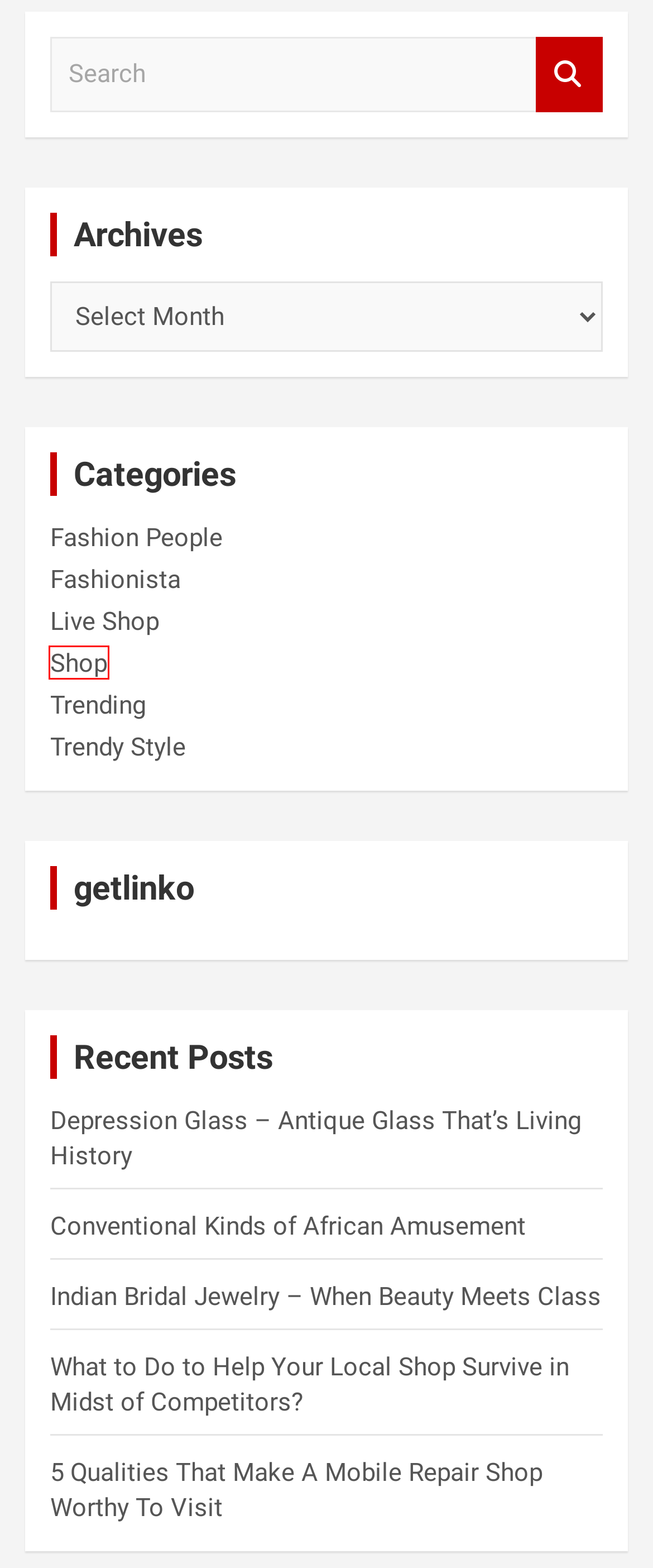You are presented with a screenshot of a webpage with a red bounding box. Select the webpage description that most closely matches the new webpage after clicking the element inside the red bounding box. The options are:
A. Most Popular Free WordPress Themes 2024 - Theme Horse
B. Log In ‹ Jofannabridal — WordPress
C. Gears Grove – Inspiring Your Drive
D. Blog Tool, Publishing Platform, and CMS – WordPress.org
E. Trendy Style – Jofannabridal
F. Fashion People – Jofannabridal
G. splitr – Good At Anything
H. Shop – Jofannabridal

H